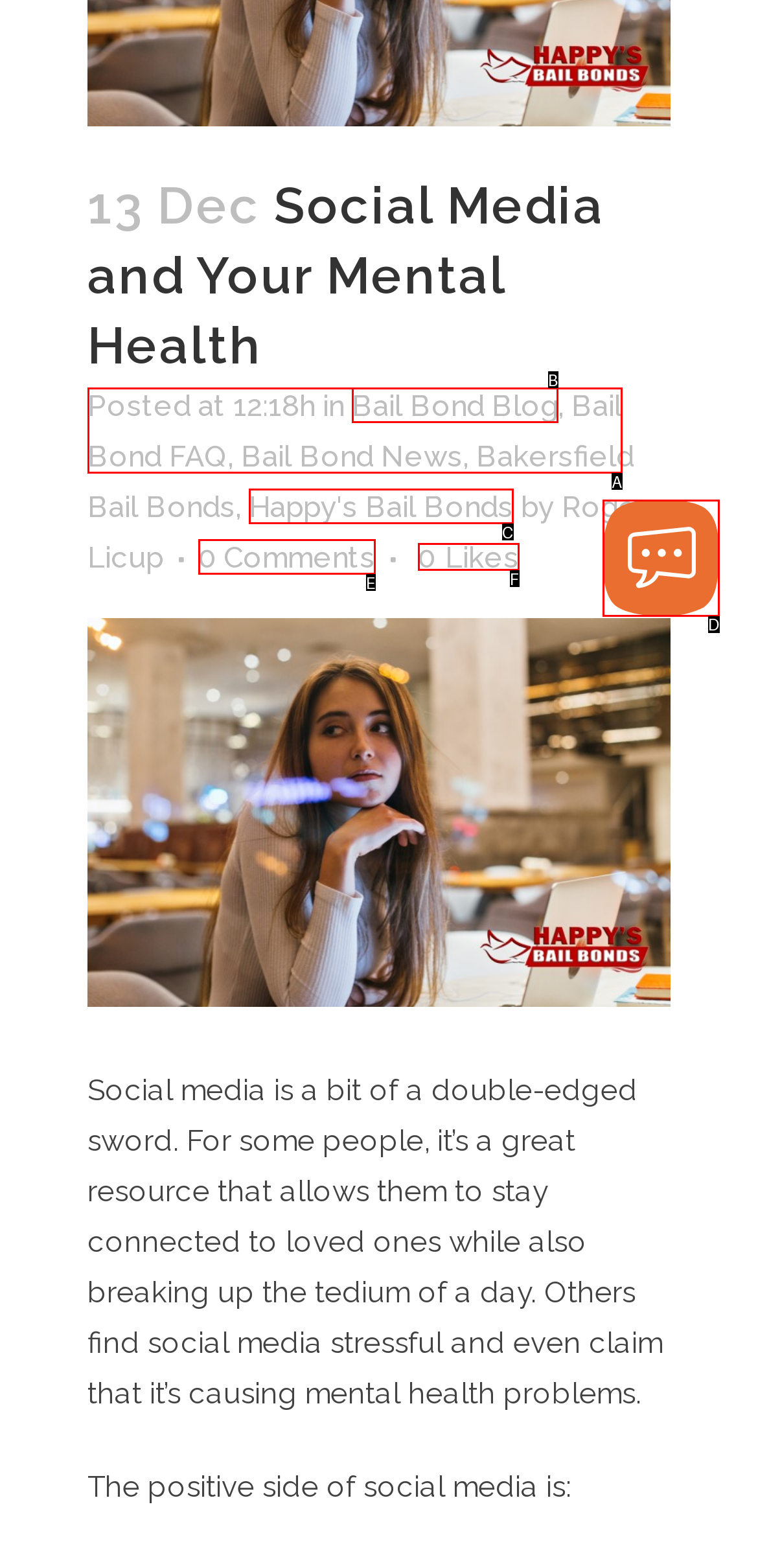Which HTML element matches the description: aria-label="Launch chat button"?
Reply with the letter of the correct choice.

D